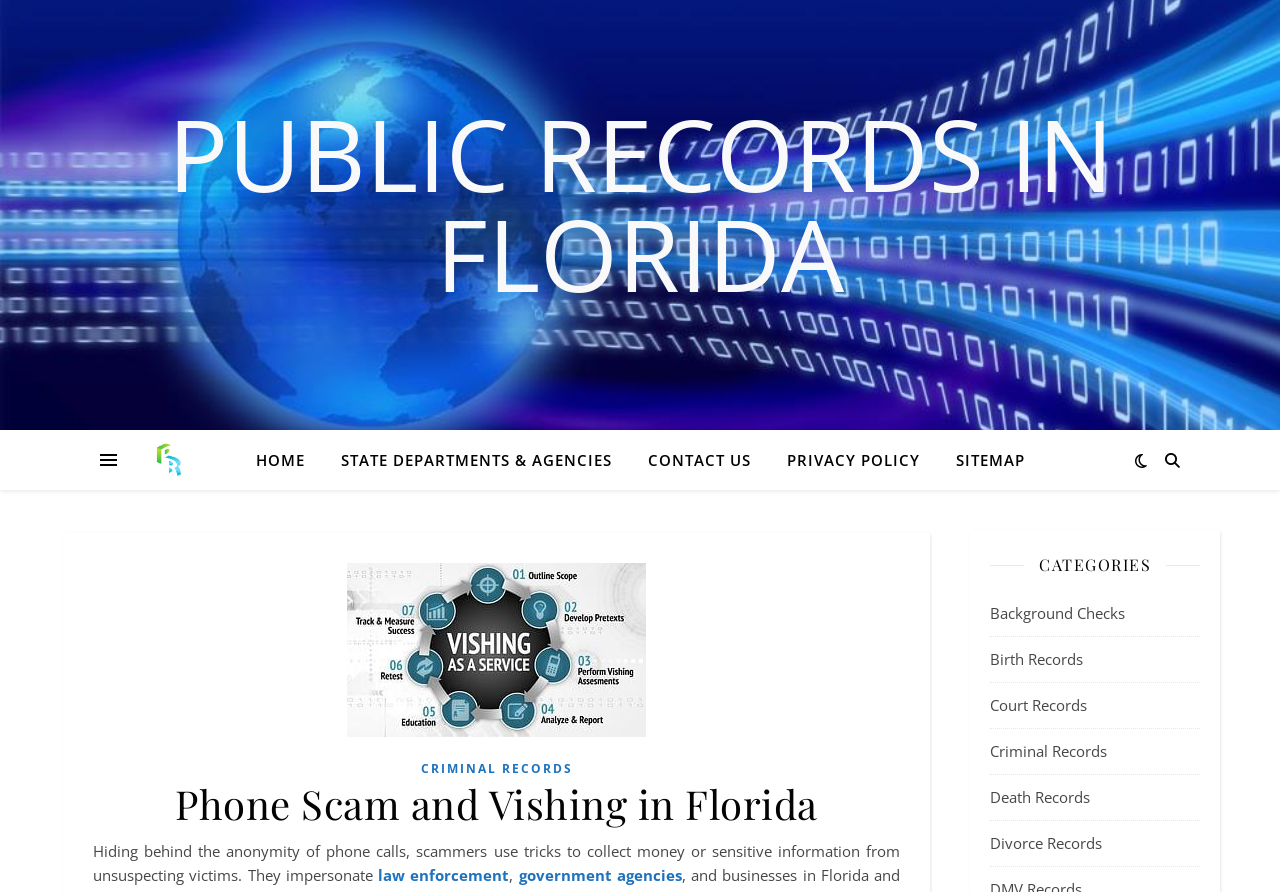Provide a one-word or short-phrase response to the question:
What entities do scammers often impersonate?

Law enforcement, government agencies